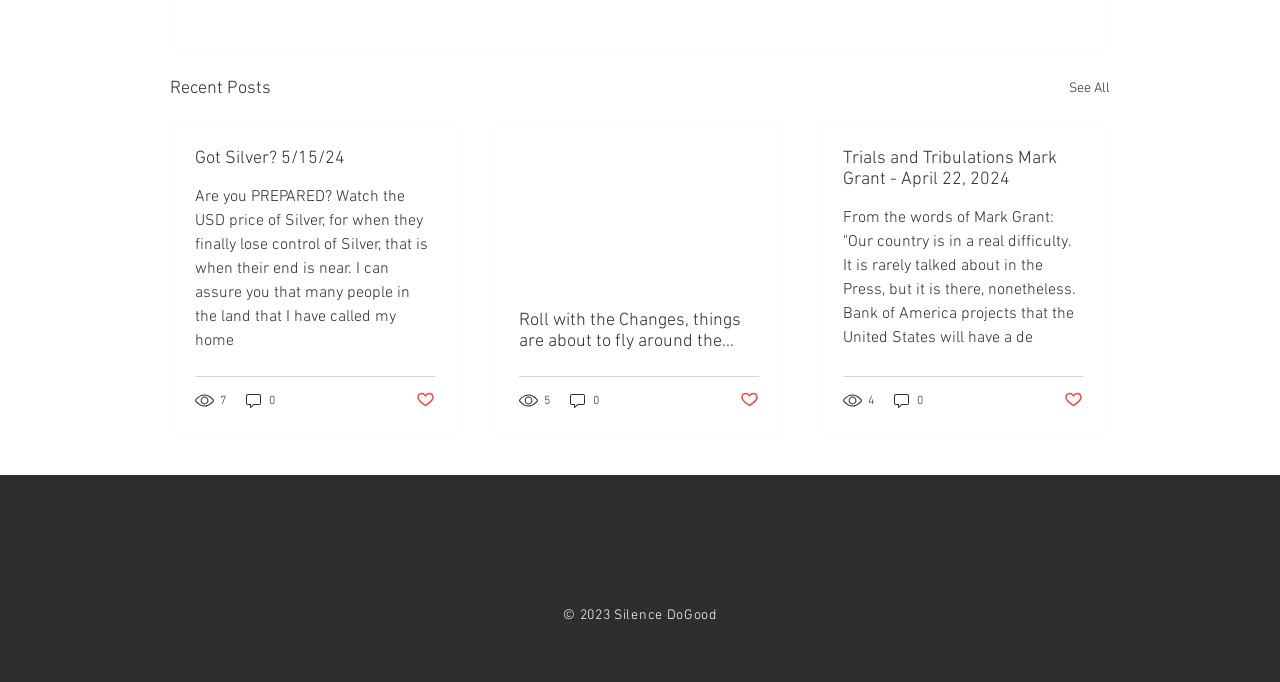Kindly determine the bounding box coordinates of the area that needs to be clicked to fulfill this instruction: "Click on the 'See All' link".

[0.835, 0.108, 0.867, 0.15]